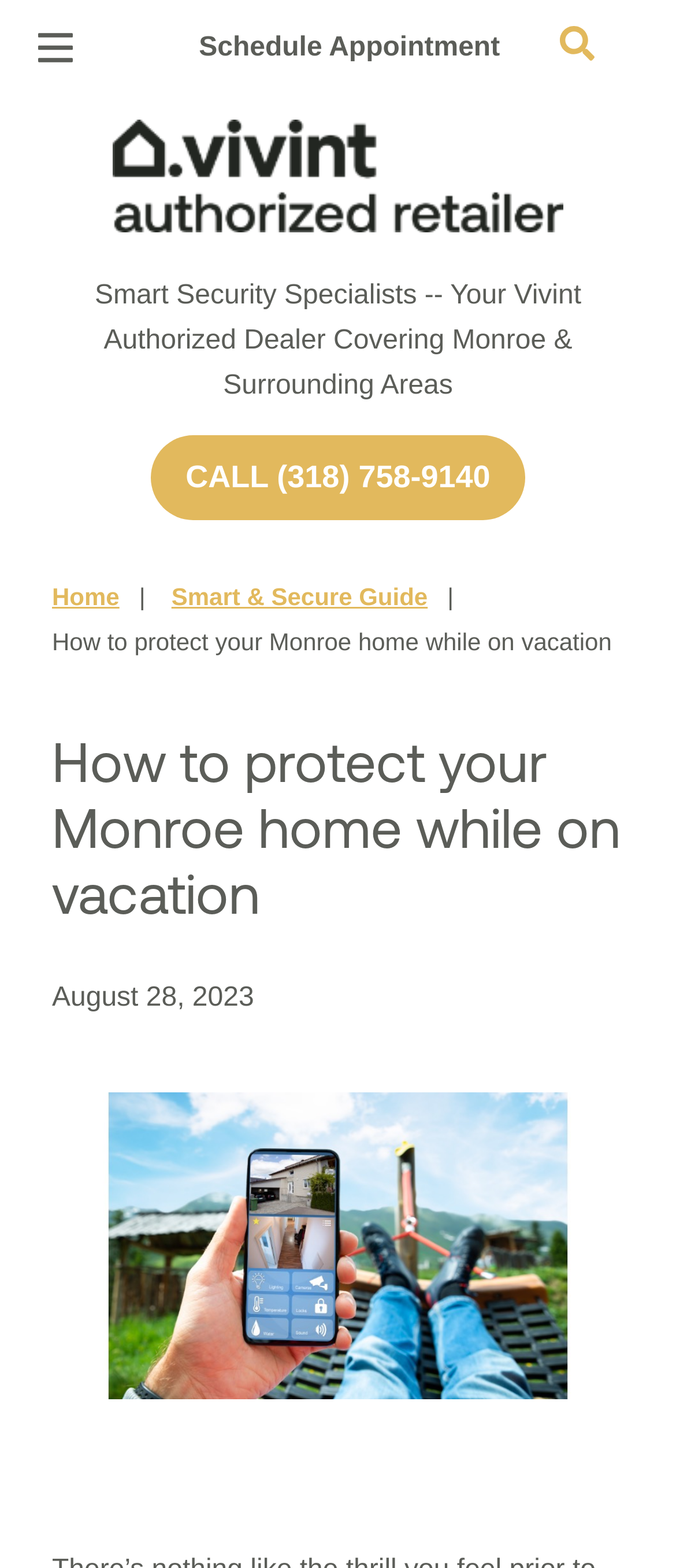Please find the bounding box coordinates of the section that needs to be clicked to achieve this instruction: "Schedule an appointment".

[0.269, 0.006, 0.765, 0.054]